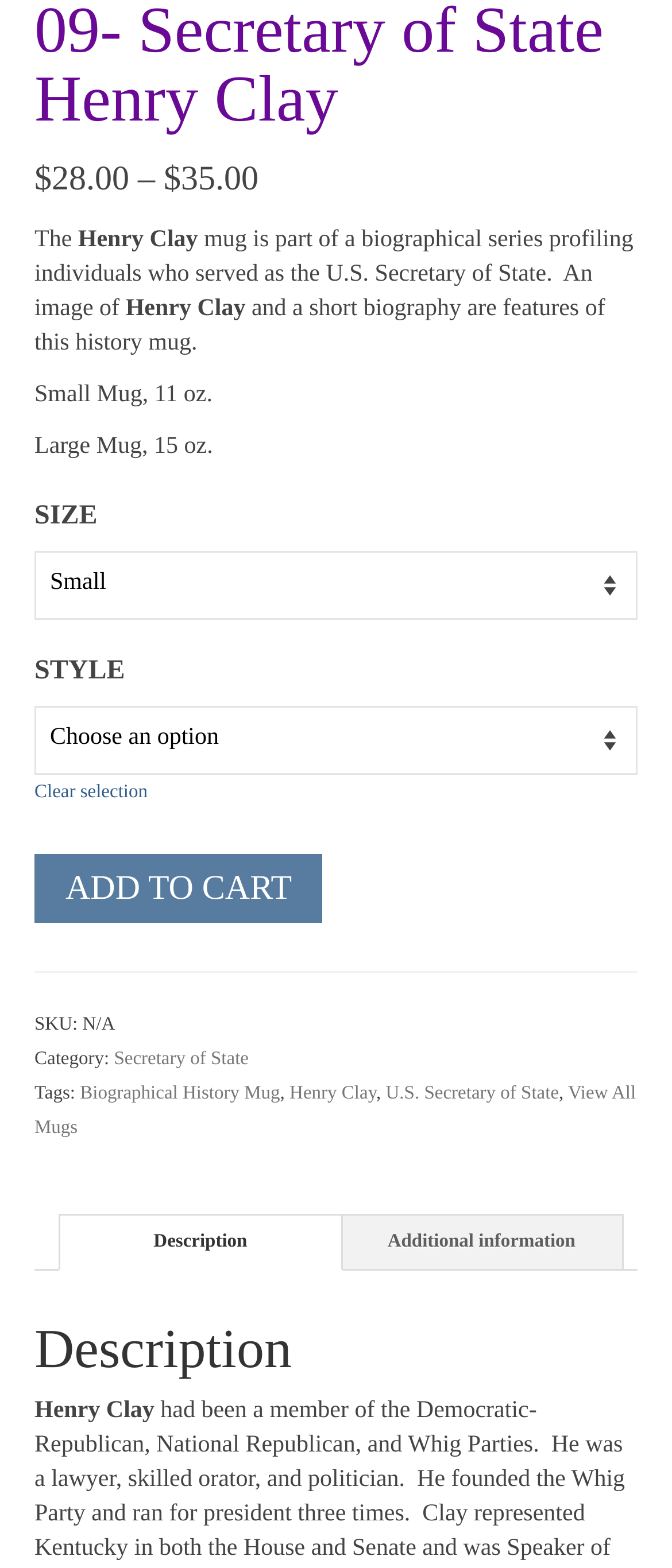What is the price range of the mug?
From the details in the image, answer the question comprehensively.

The price range of the mug can be determined by looking at the StaticText elements with IDs 299 and 305, which display the prices '$28.00' and '$35.00', respectively. These prices are likely the minimum and maximum prices of the mug.